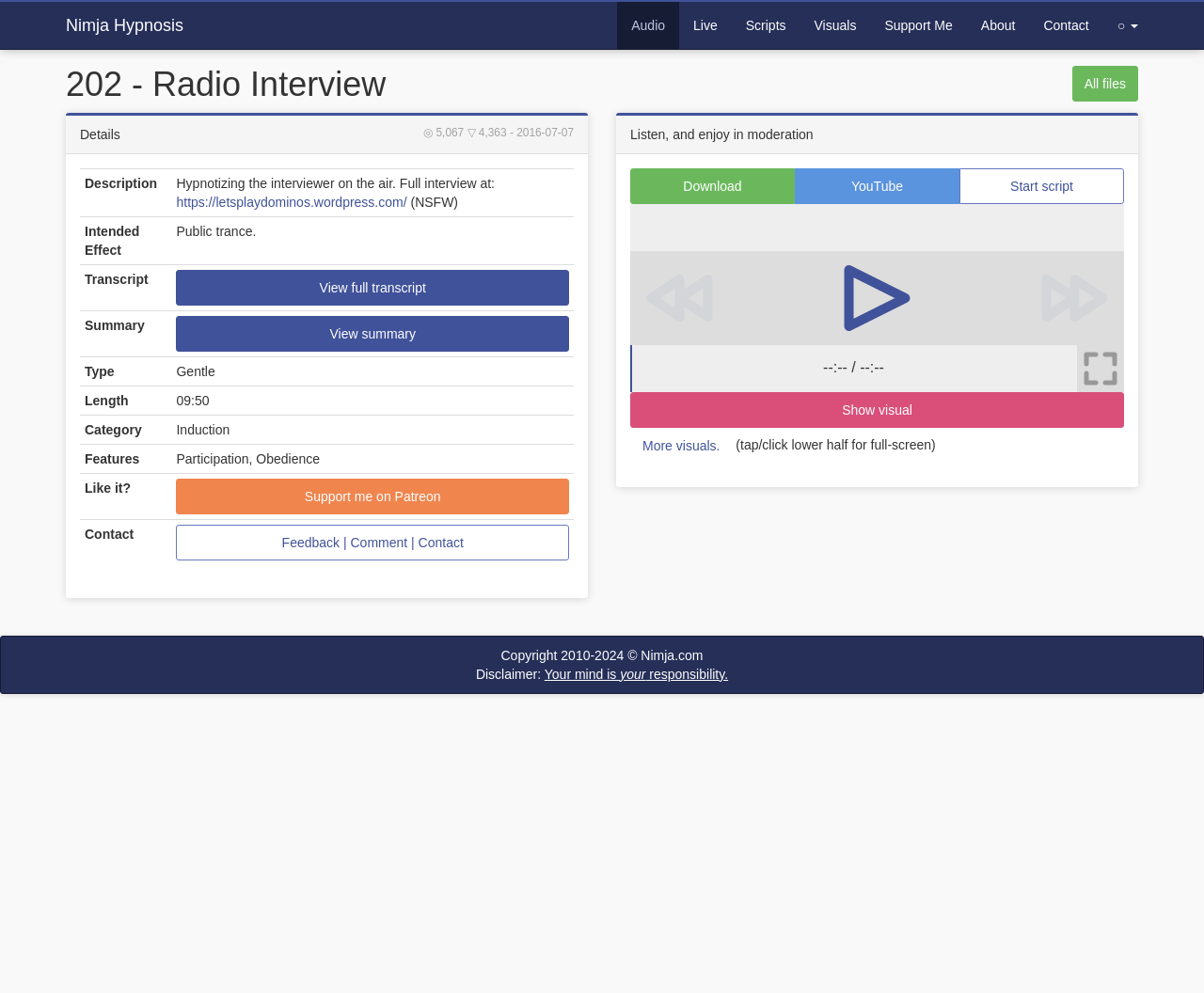Please find and generate the text of the main heading on the webpage.

202 - Radio Interview